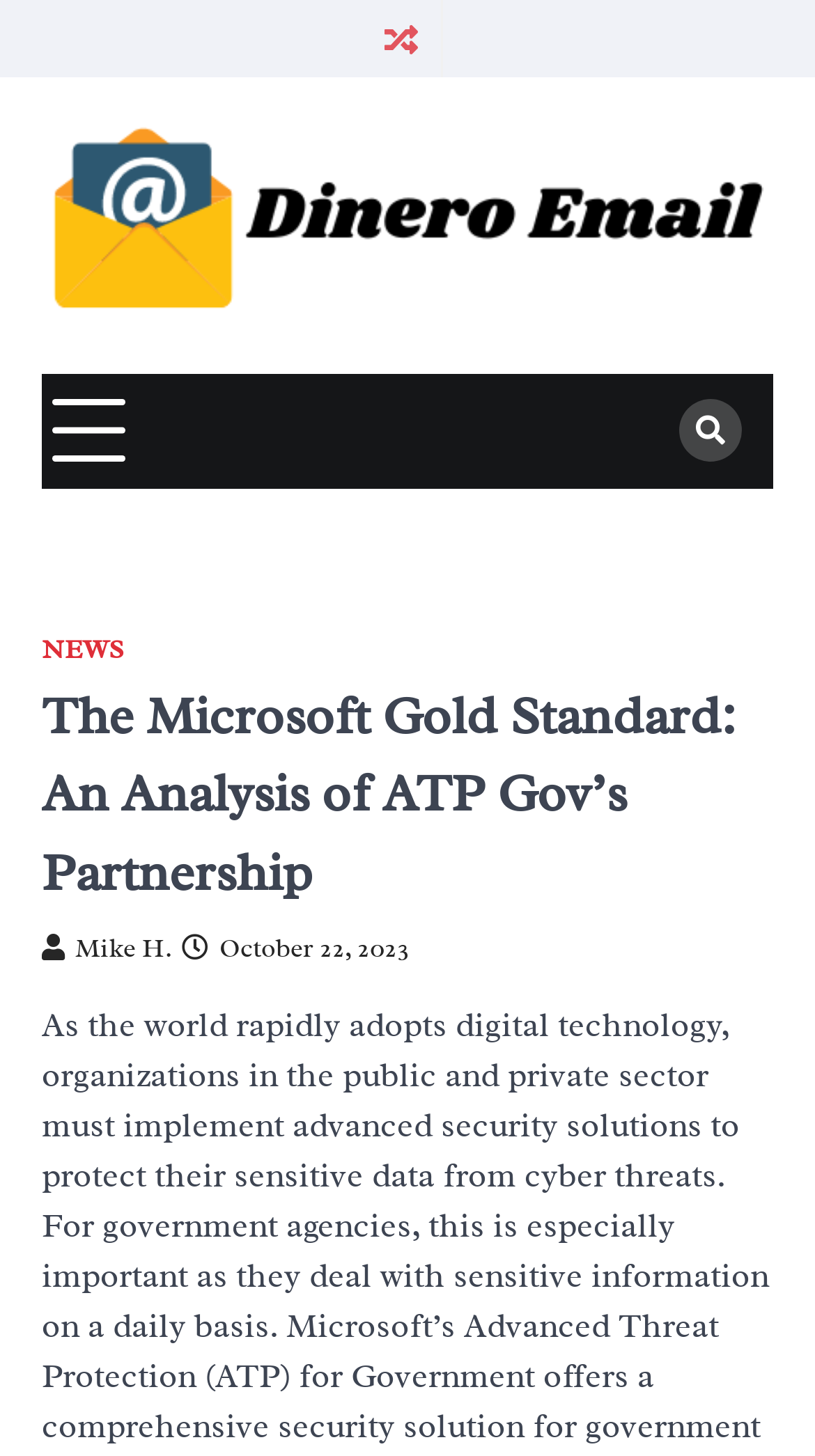Explain the webpage in detail, including its primary components.

The webpage appears to be an article or blog post titled "The Microsoft Gold Standard: An Analysis of ATP Gov's Partnership". At the top left of the page, there is a logo or icon for "Dinero Email" accompanied by a link with the same text. To the right of the logo, there is a button with no text. 

On the top right side of the page, there is a link with a search icon and another link with the text "NEWS". Below these links, the main heading of the article is displayed, which is the same as the title of the webpage. 

Under the heading, there are two links, one with a user icon and the text "Mike H.", and another with a calendar icon and the text "October 22, 2023", which also contains a time element. The article's content is not explicitly described in the accessibility tree, but it is likely to be a detailed analysis of the partnership between ATP Gov and Microsoft, given the title and meta description.